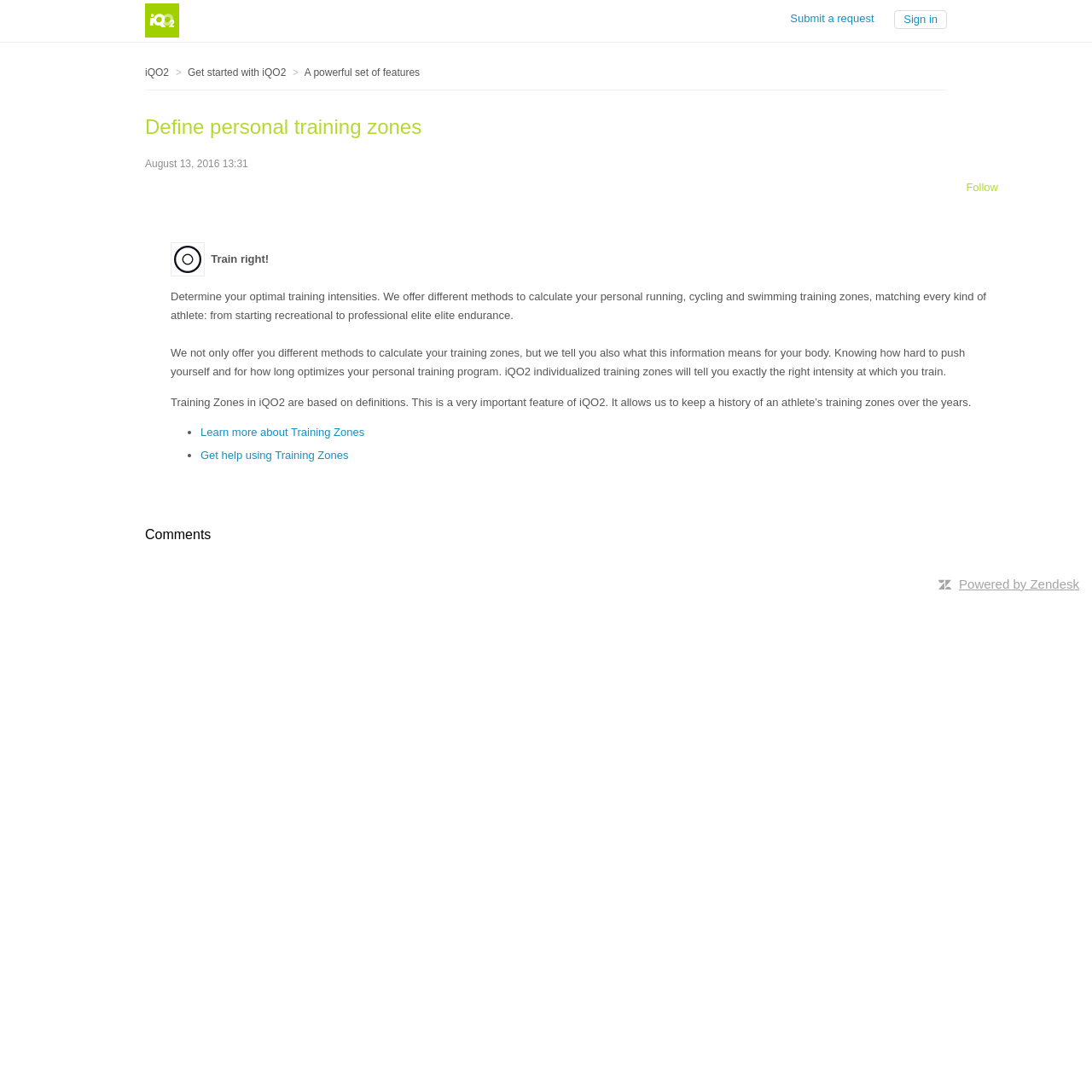Give a one-word or phrase response to the following question: When was the webpage last updated?

August 13, 2016 13:31